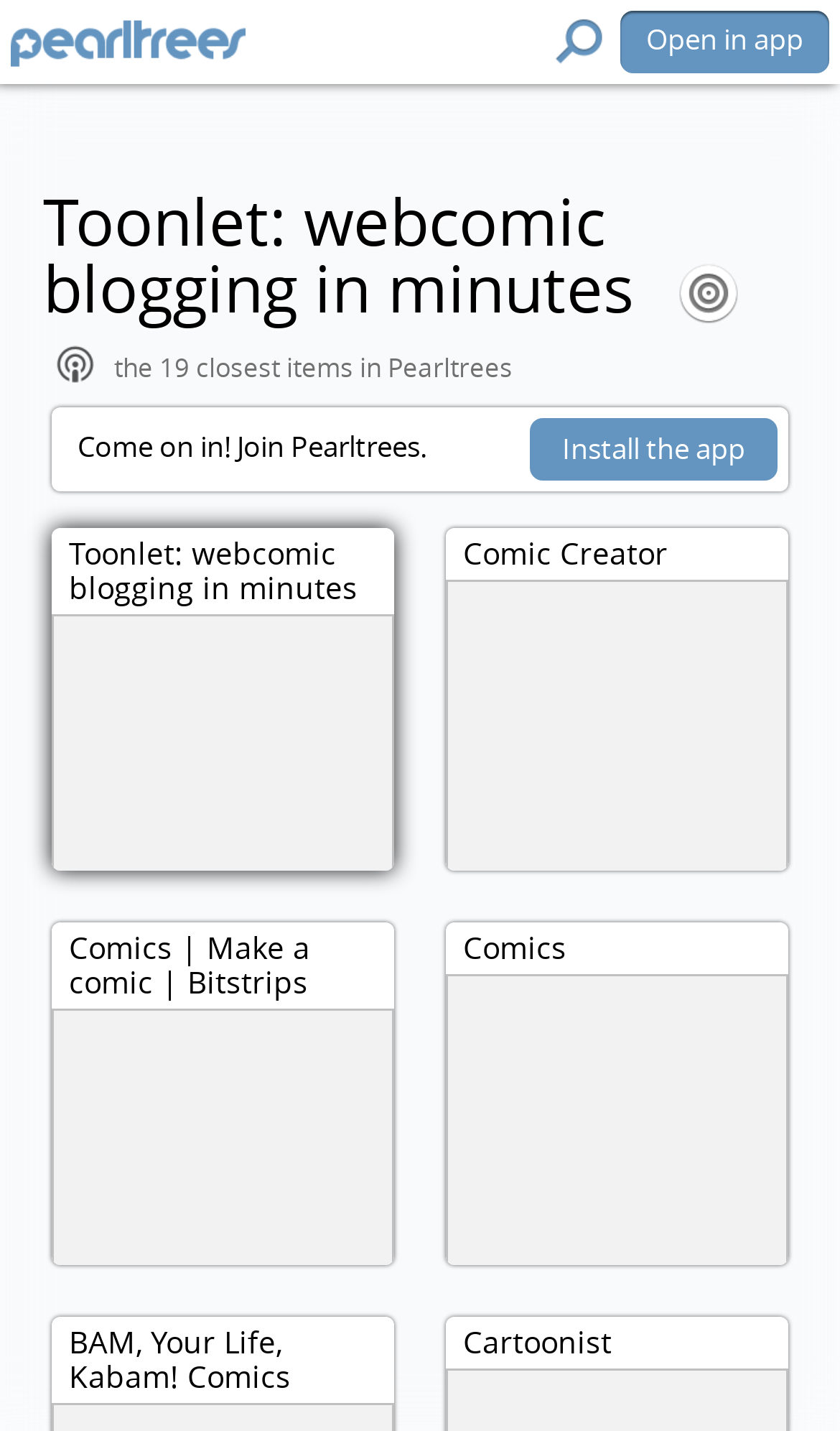Is there an app available for download?
Provide a detailed answer to the question using information from the image.

I found the text 'Install the app' at coordinates [0.669, 0.3, 0.887, 0.327], which suggests that an app is available for download.